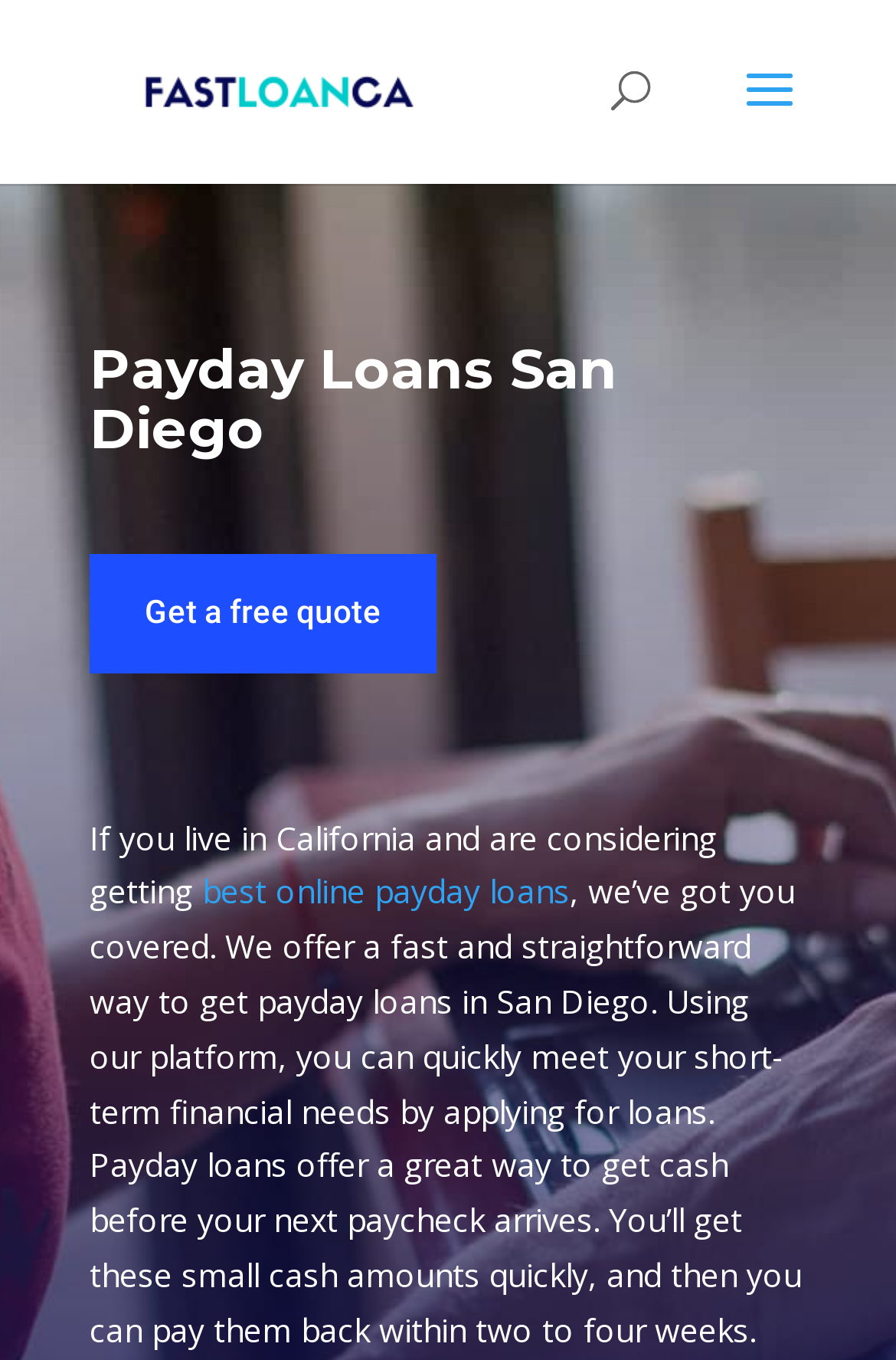What is the benefit of using this website?
Using the image as a reference, answer the question with a short word or phrase.

Fast and straightforward